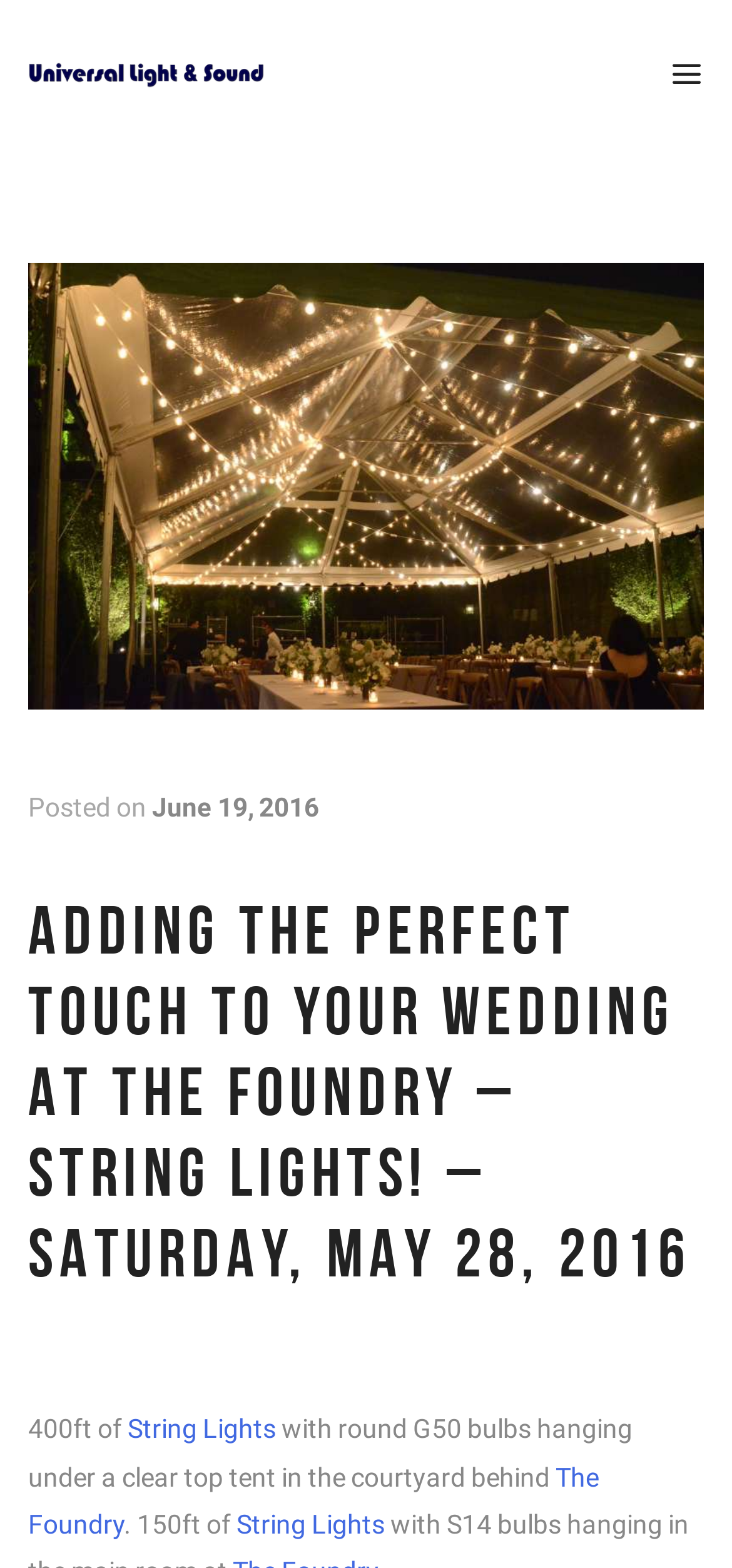Describe every aspect of the webpage comprehensively.

The webpage appears to be a blog post or article about a wedding decoration idea. At the top, there is a header section with a link to "Universal Light & Sound" accompanied by an image of the company's logo. To the right of the logo, there is a small icon represented by a Unicode character.

Below the header, there is a large image that takes up most of the width of the page, showcasing warm white string lights hanging in a random zigzagging pattern under a clear top tent for a wedding in the courtyard at The Foundry. The image is accompanied by a caption that mentions the date "June 19, 2016".

Underneath the image, there is a heading that reads "ADDING THE PERFECT TOUCH TO YOUR WEDDING AT THE FOUNDRY – STRING LIGHTS! – SATURDAY, MAY 28, 2016". Below the heading, there is a paragraph of text that describes the use of 400ft of string lights with round G50 bulbs hanging under a clear top tent in the courtyard behind The Foundry. The text also mentions an additional 150ft of string lights.

There are a total of 3 links on the page, two of which point to "String Lights" and one that points to "The Foundry". The overall layout of the page is simple, with a focus on the large image and the descriptive text.